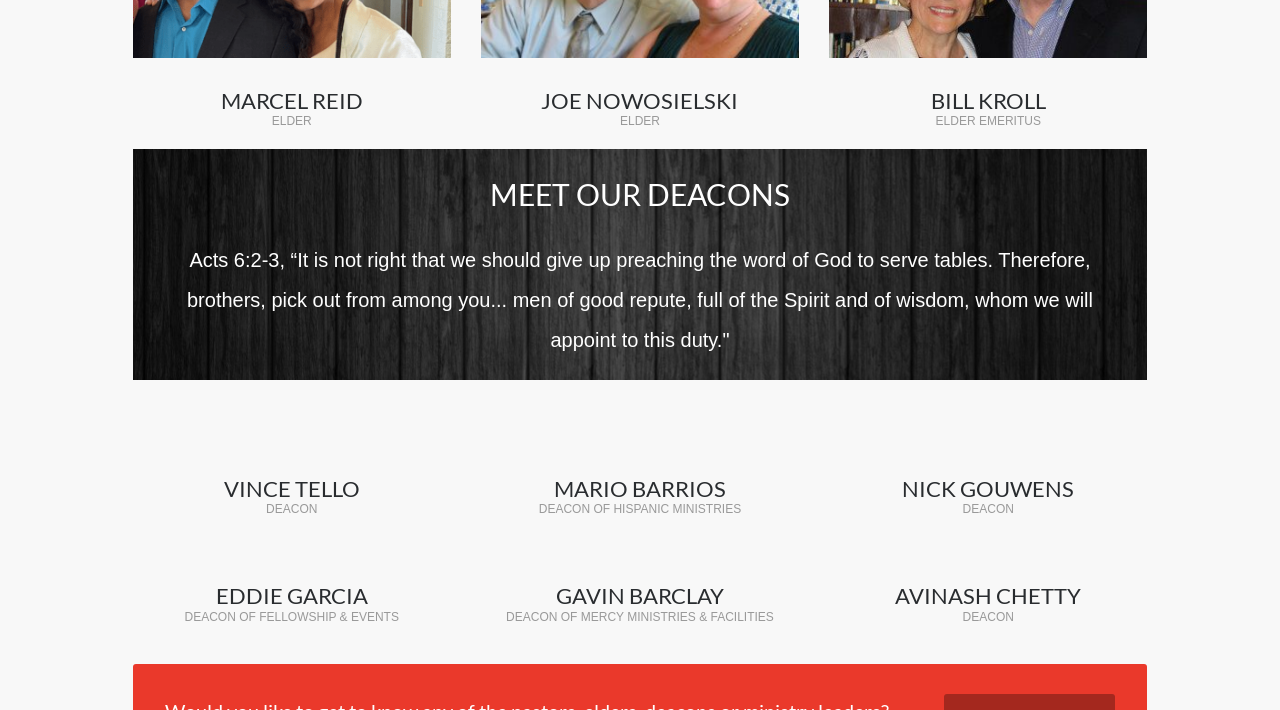What is the biblical reference mentioned on this webpage?
Please provide a detailed and thorough answer to the question.

The StaticText element with the text 'Acts 6:2-3, “It is not right that we should give up preaching the word of God to serve tables. Therefore, brothers, pick out from among you... men of good repute, full of the Spirit and of wisdom, whom we will appoint to this duty.”' contains a biblical reference, which is Acts 6:2-3.